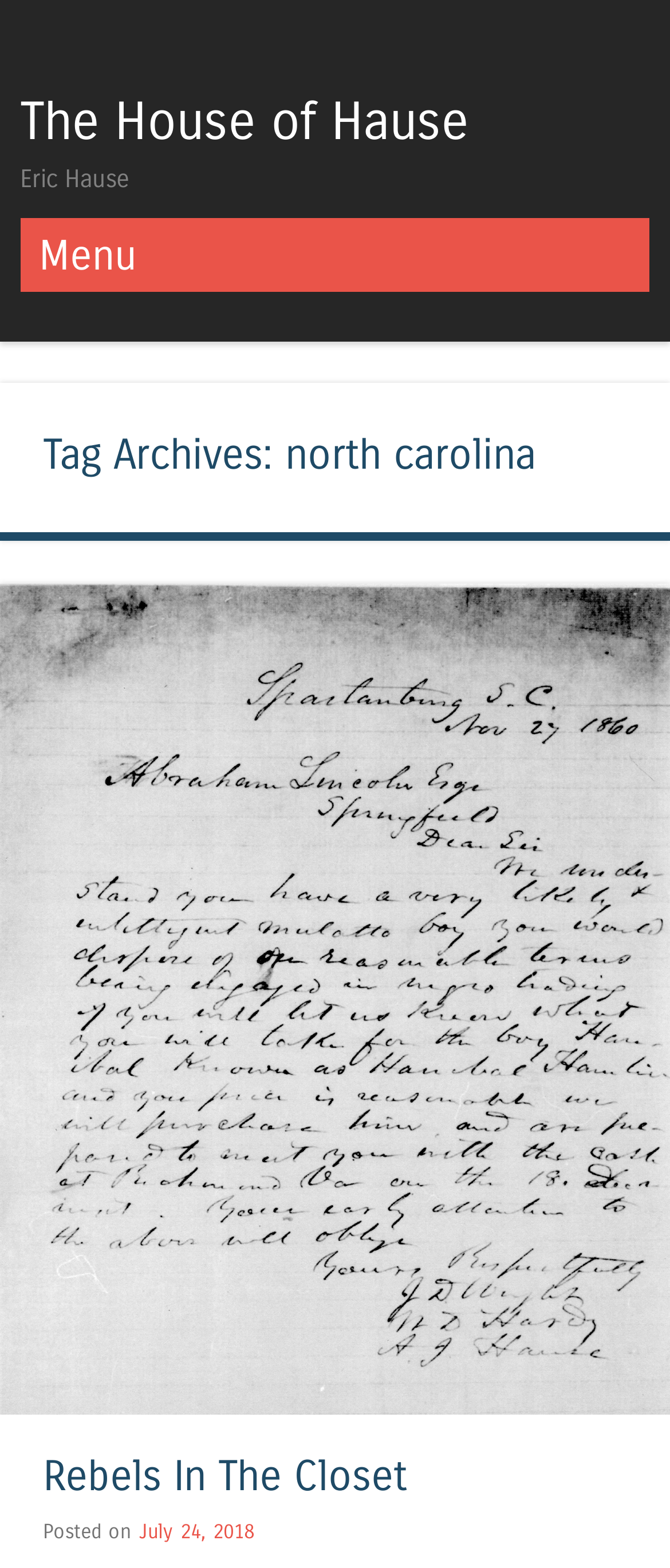Provide the bounding box coordinates of the HTML element described by the text: "The House of Hause". The coordinates should be in the format [left, top, right, bottom] with values between 0 and 1.

[0.03, 0.058, 0.699, 0.097]